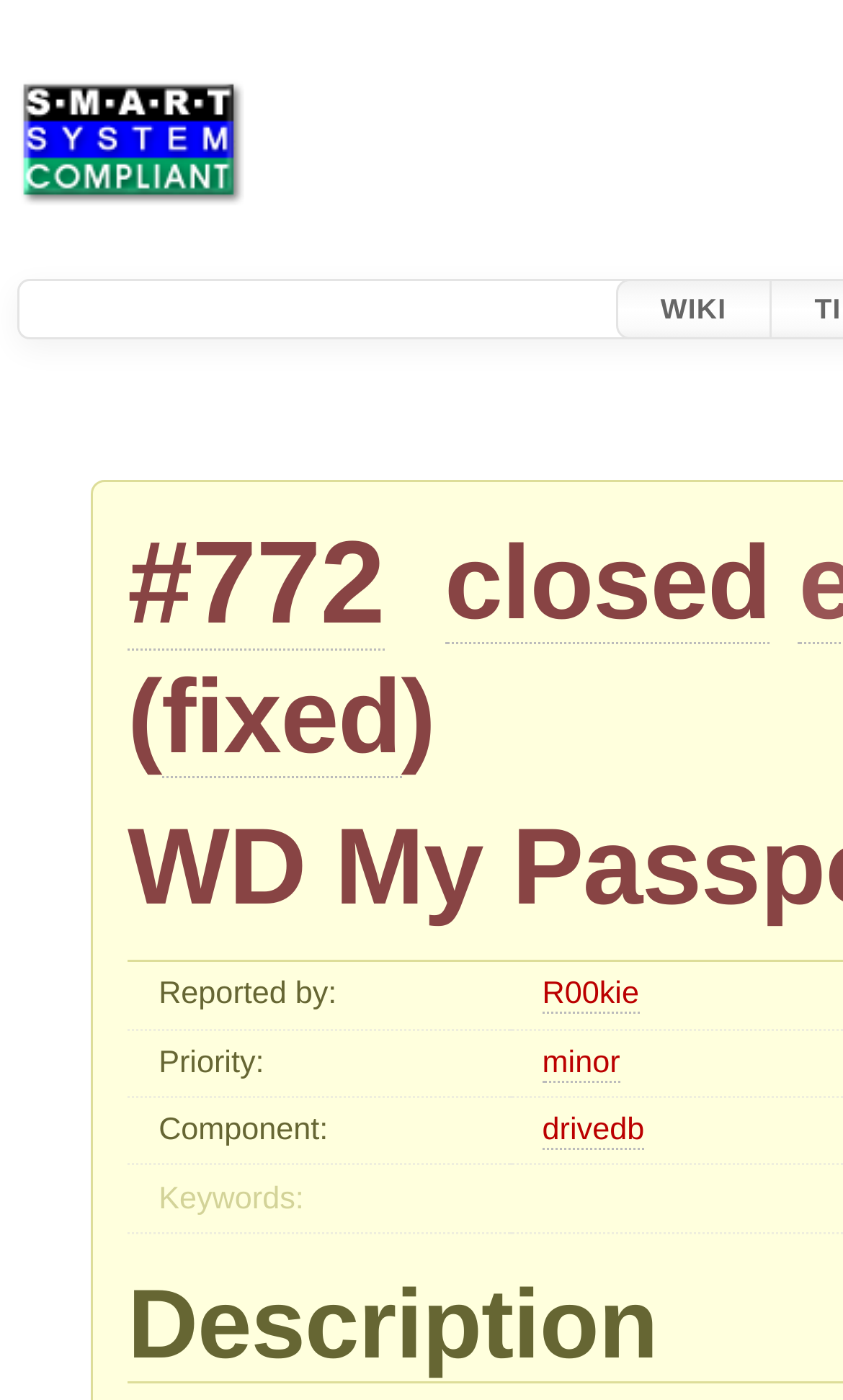Craft a detailed narrative of the webpage's structure and content.

The webpage appears to be a bug tracking or issue reporting page. At the top, there is a logo or icon for "smartmontools" accompanied by a link with the same name. Below this, there is a prominent link labeled "#772" which is part of a larger title or heading that includes the text "(WD My Passport X not in drivedb)" and a link labeled "closed". 

To the right of the "#772" link, there is a link labeled "fixed". The entire title or heading is centered near the top of the page. On the right side of the page, there is a link labeled "WIKI". 

Below the title, there are several sections or rows of information, each with a label or header on the left and a corresponding value or link on the right. The sections include "Reported by:", "Priority:", "Component:", and "Keywords:". The values or links associated with each section include "R00kie", "minor", "drivedb", and no keywords are listed.